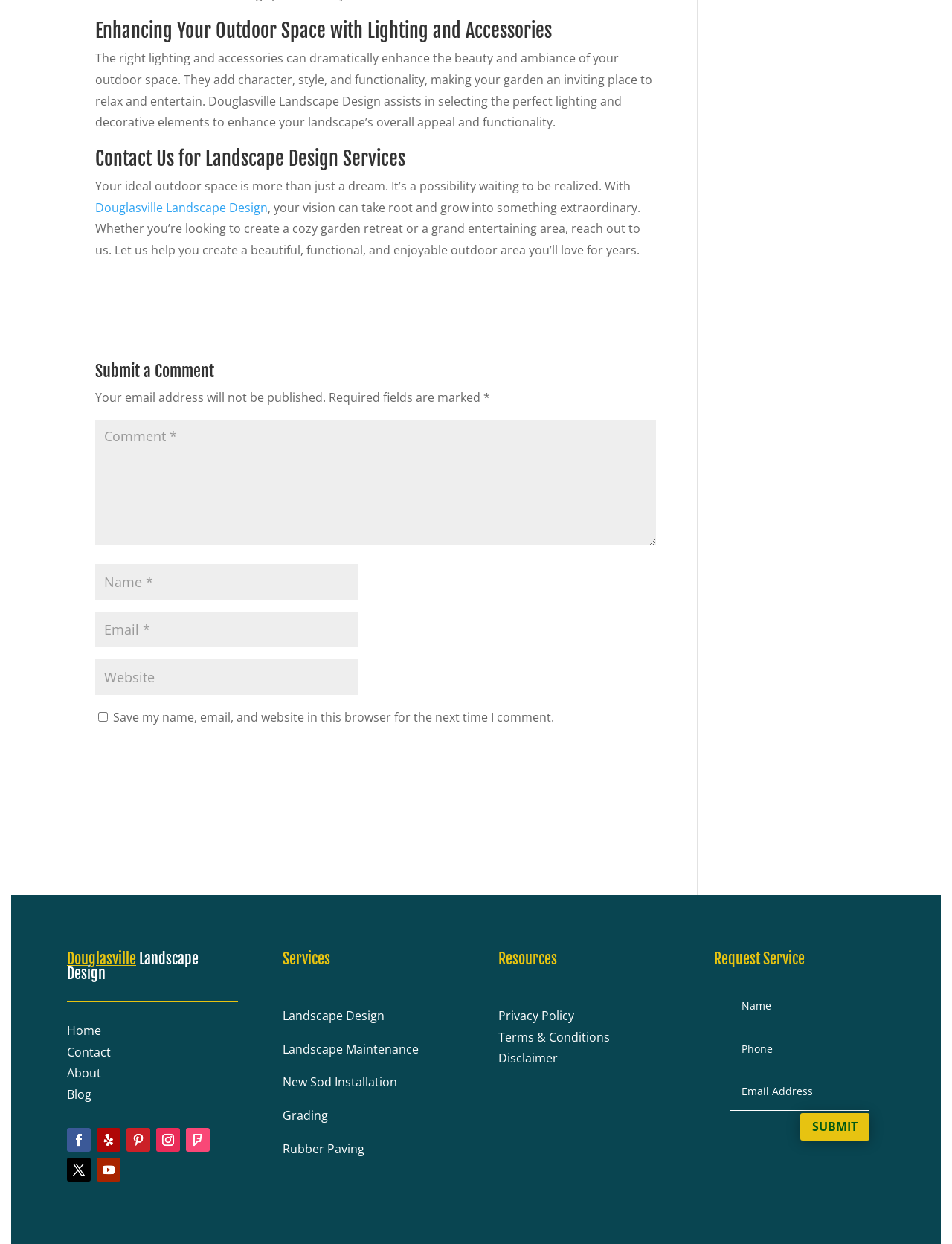What is the main topic of this webpage?
Provide a short answer using one word or a brief phrase based on the image.

Landscape Design